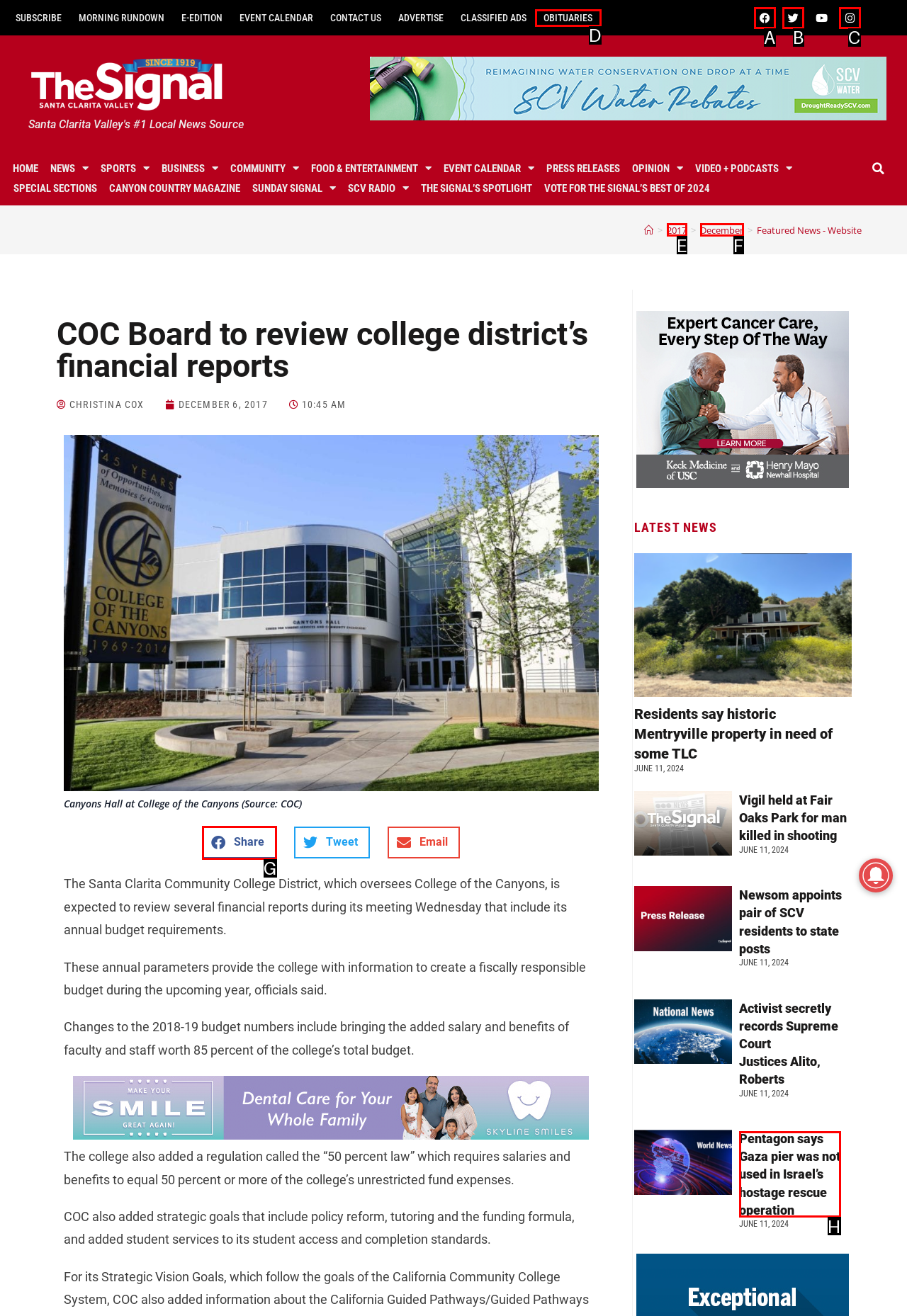Which HTML element should be clicked to perform the following task: Share on Facebook
Reply with the letter of the appropriate option.

G